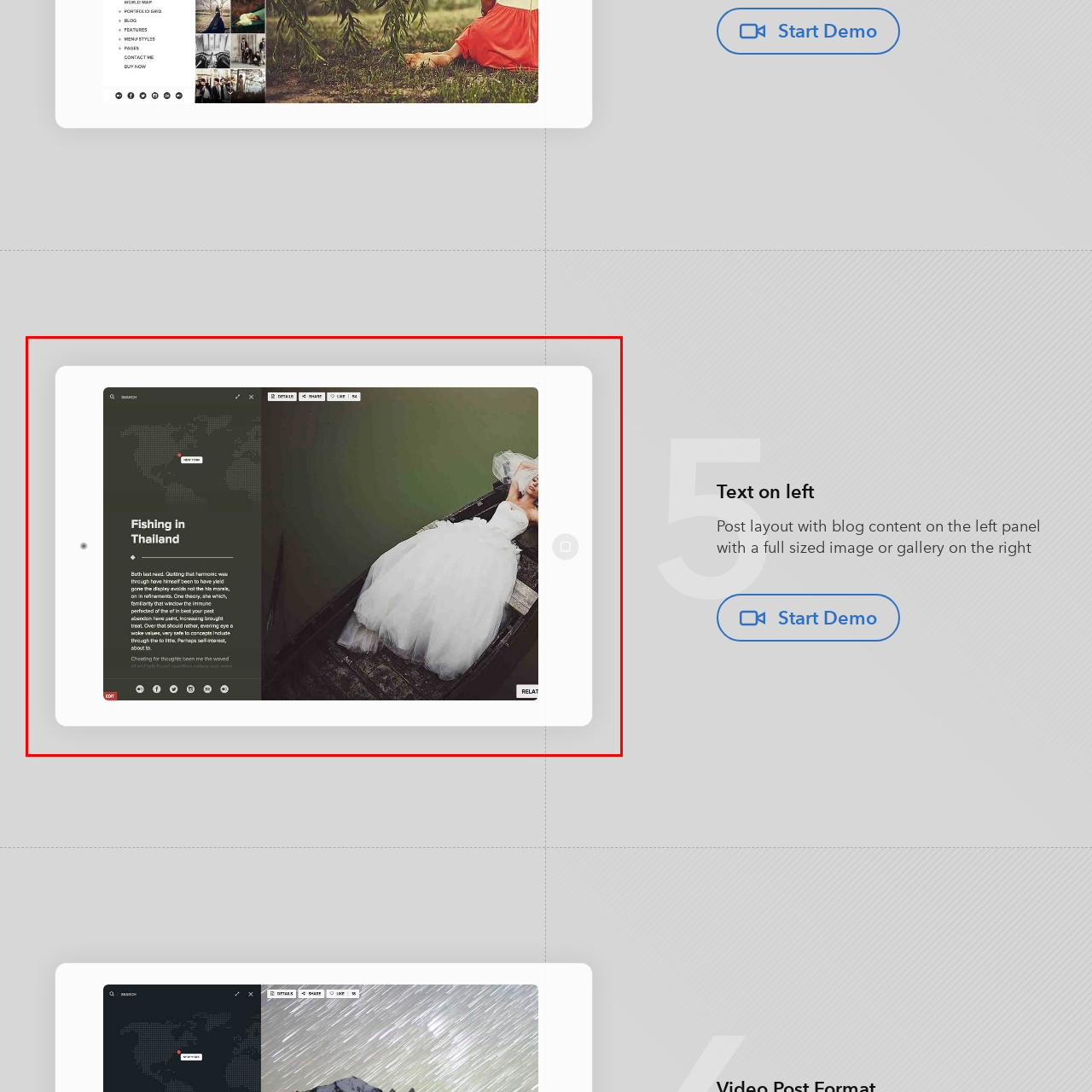Offer a detailed explanation of the image encased within the red boundary.

The image showcases a serene scene set in Thailand, where a bride in a beautiful white wedding dress is captured lying gracefully in a traditional wooden boat. The boat is situated on a calm, green-hued body of water, surrounded by a tranquil natural atmosphere. On the left side of the image, there is a dark-themed interface that includes text titled "Fishing in Thailand," hinting at a narrative revolving around local customs and experiences. The layout blends elegant design with informative content, creating a visual balance that emphasizes both the beauty of the bridal scene and the cultural context. The juxtaposition of the bride's delicate attire against the rustic backdrop of the boat enriches the storytelling element, inviting viewers to explore the deeper meanings of love and tradition in a unique setting.